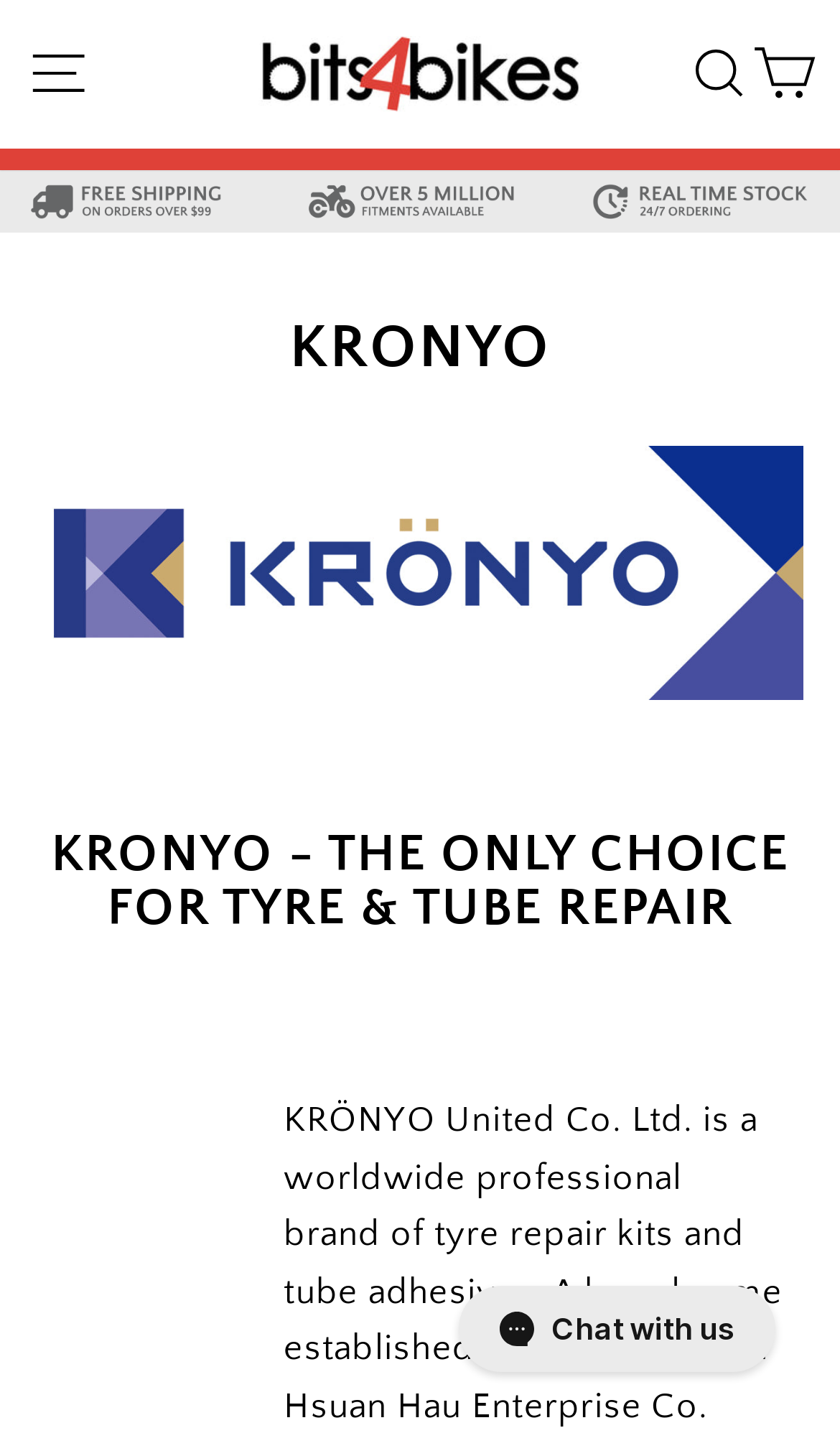What is the purpose of the button on the top left corner?
Kindly offer a comprehensive and detailed response to the question.

I found a button element with the text 'SITE NAVIGATION' on the top left corner of the webpage, which suggests that it is used for navigating the website.